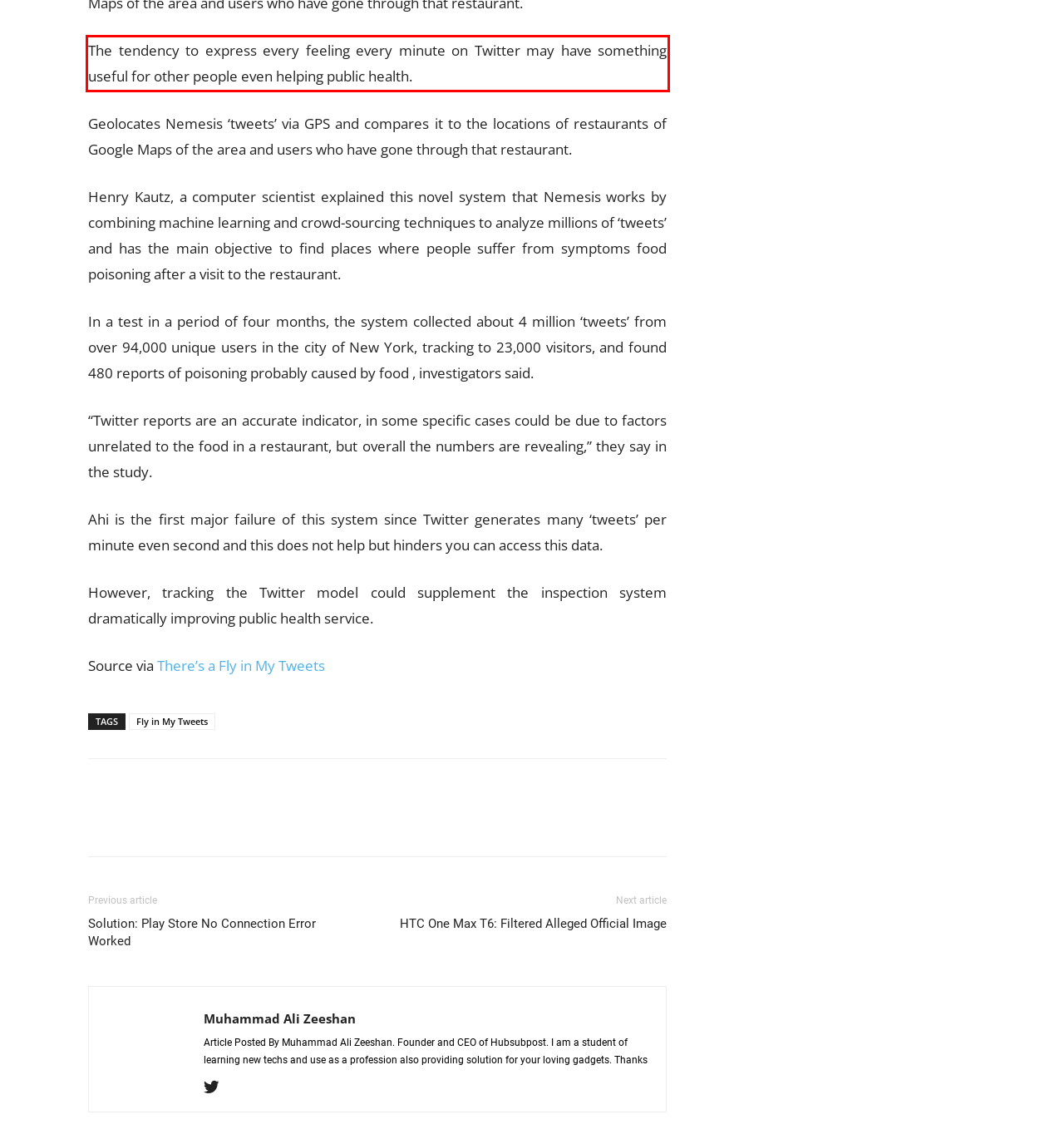Extract and provide the text found inside the red rectangle in the screenshot of the webpage.

The tendency to express every feeling every minute on Twitter may have something useful for other people even helping public health.